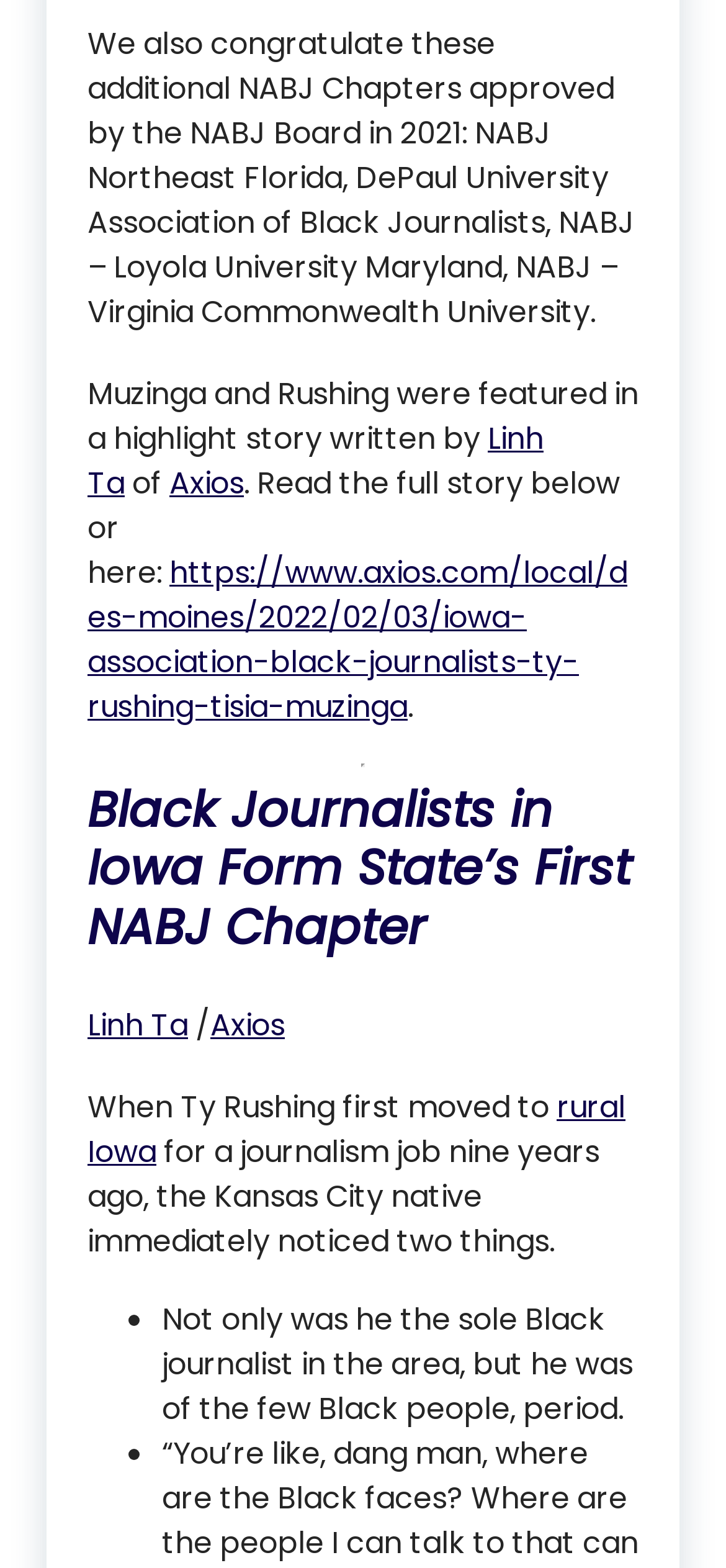Please provide the bounding box coordinates in the format (top-left x, top-left y, bottom-right x, bottom-right y). Remember, all values are floating point numbers between 0 and 1. What is the bounding box coordinate of the region described as: Linh Ta

[0.121, 0.266, 0.749, 0.322]